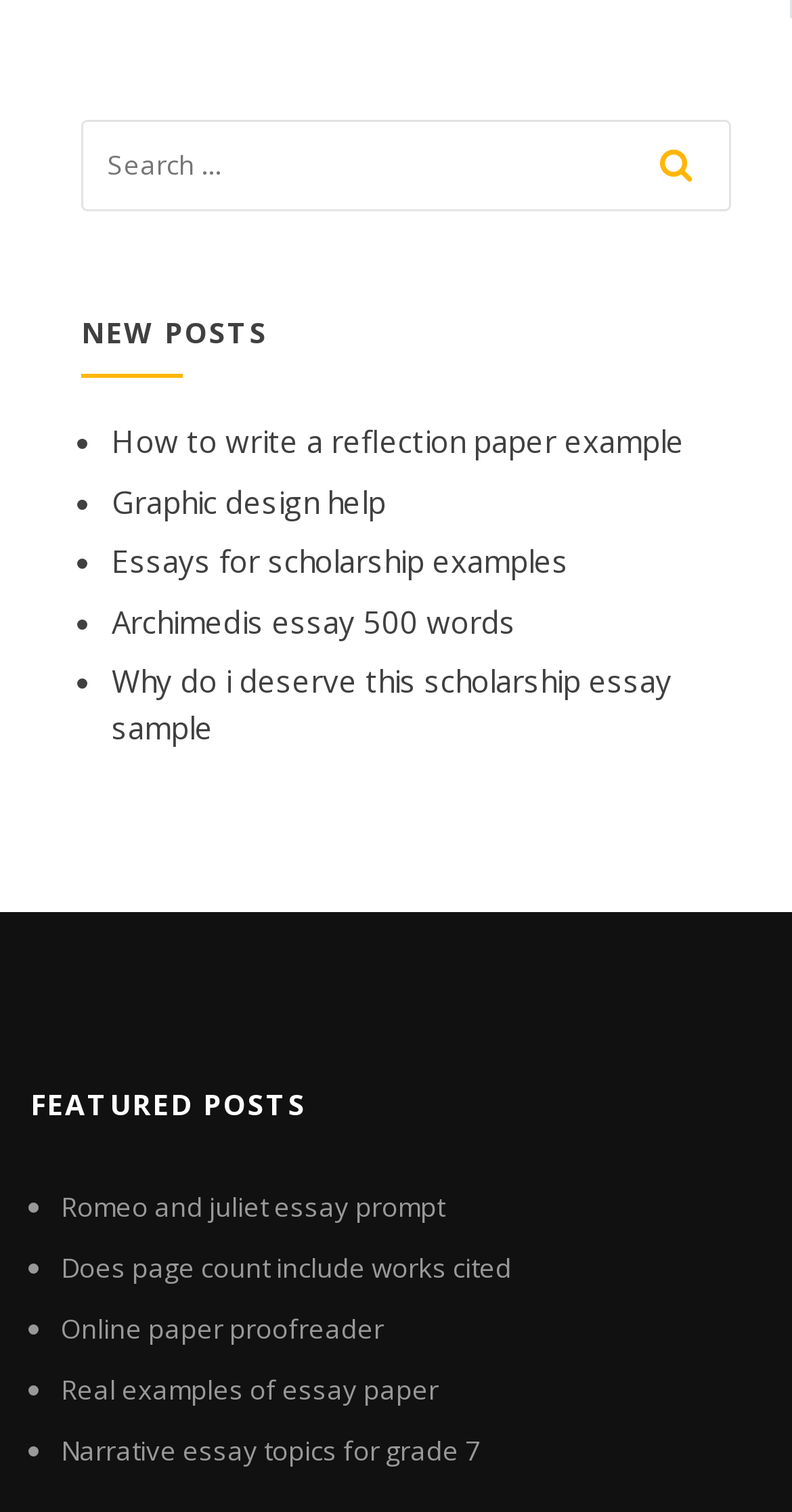Please pinpoint the bounding box coordinates for the region I should click to adhere to this instruction: "click the search button".

[0.79, 0.079, 0.923, 0.139]